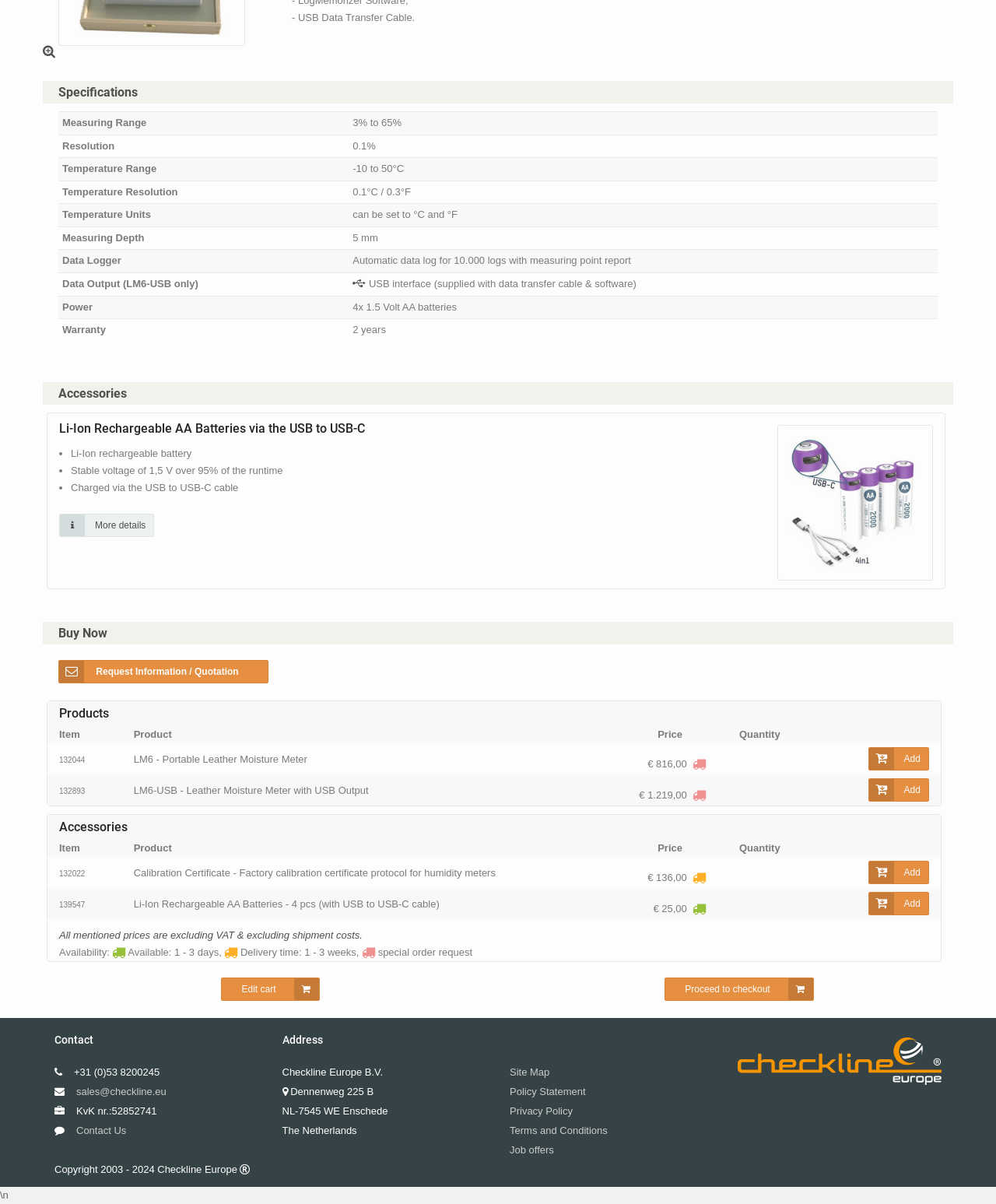Identify the bounding box coordinates of the HTML element based on this description: "Policy Statement".

[0.512, 0.902, 0.588, 0.912]